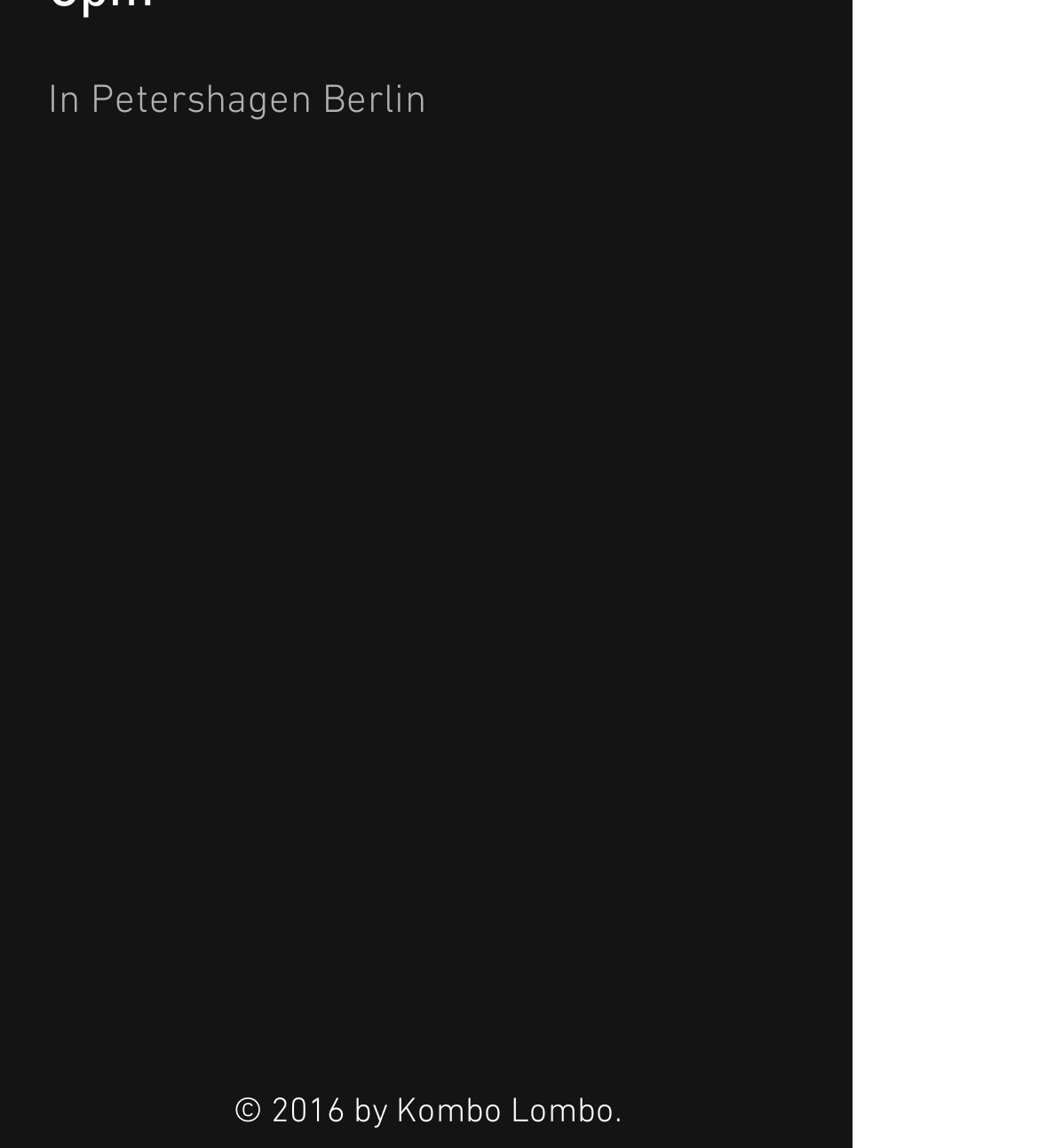What is the location mentioned on the webpage?
Analyze the image and deliver a detailed answer to the question.

The location 'Petershagen Berlin' is mentioned on the webpage, which can be found in the StaticText element with the text 'In Petershagen Berlin'.